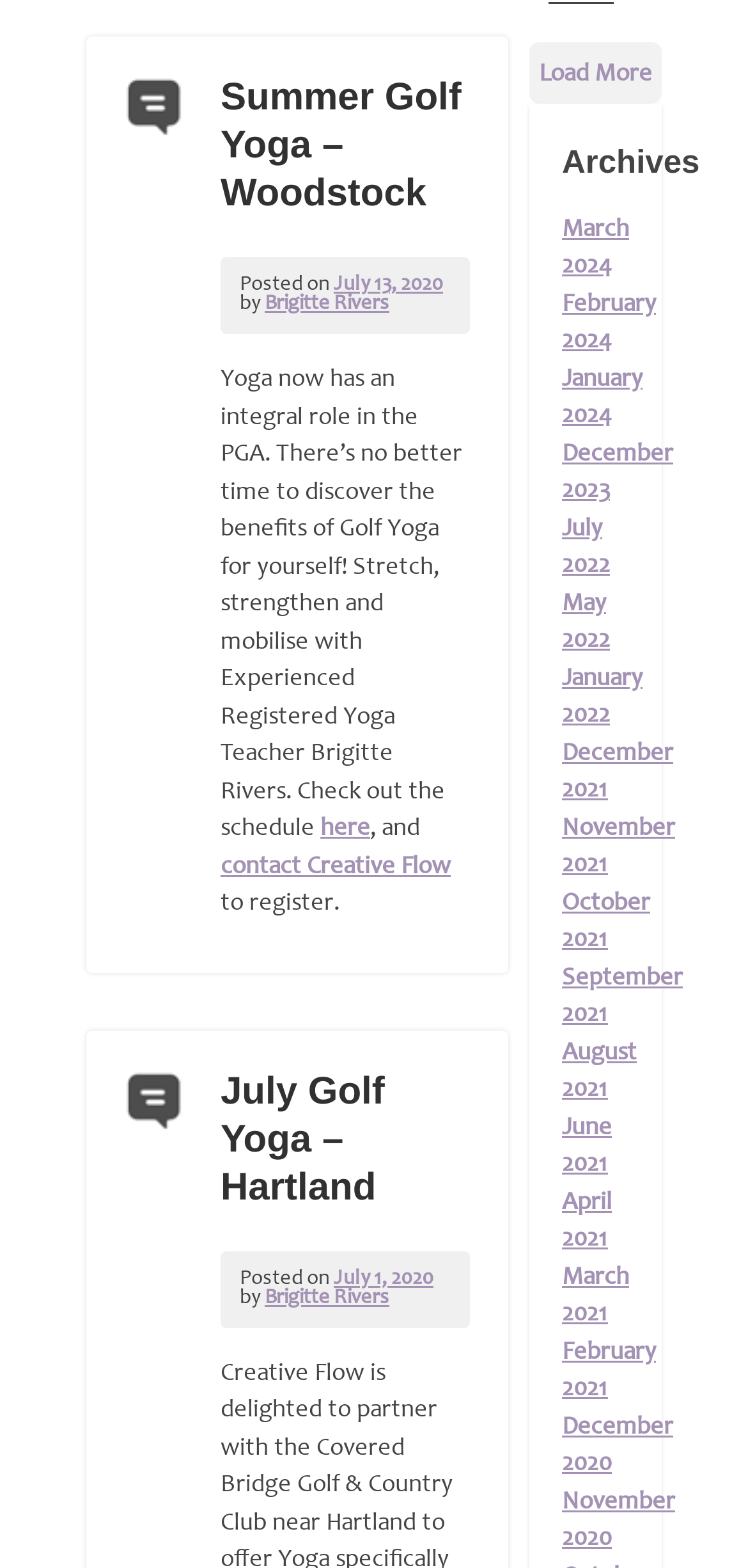Using a single word or phrase, answer the following question: 
Who posted the second article?

Brigitte Rivers